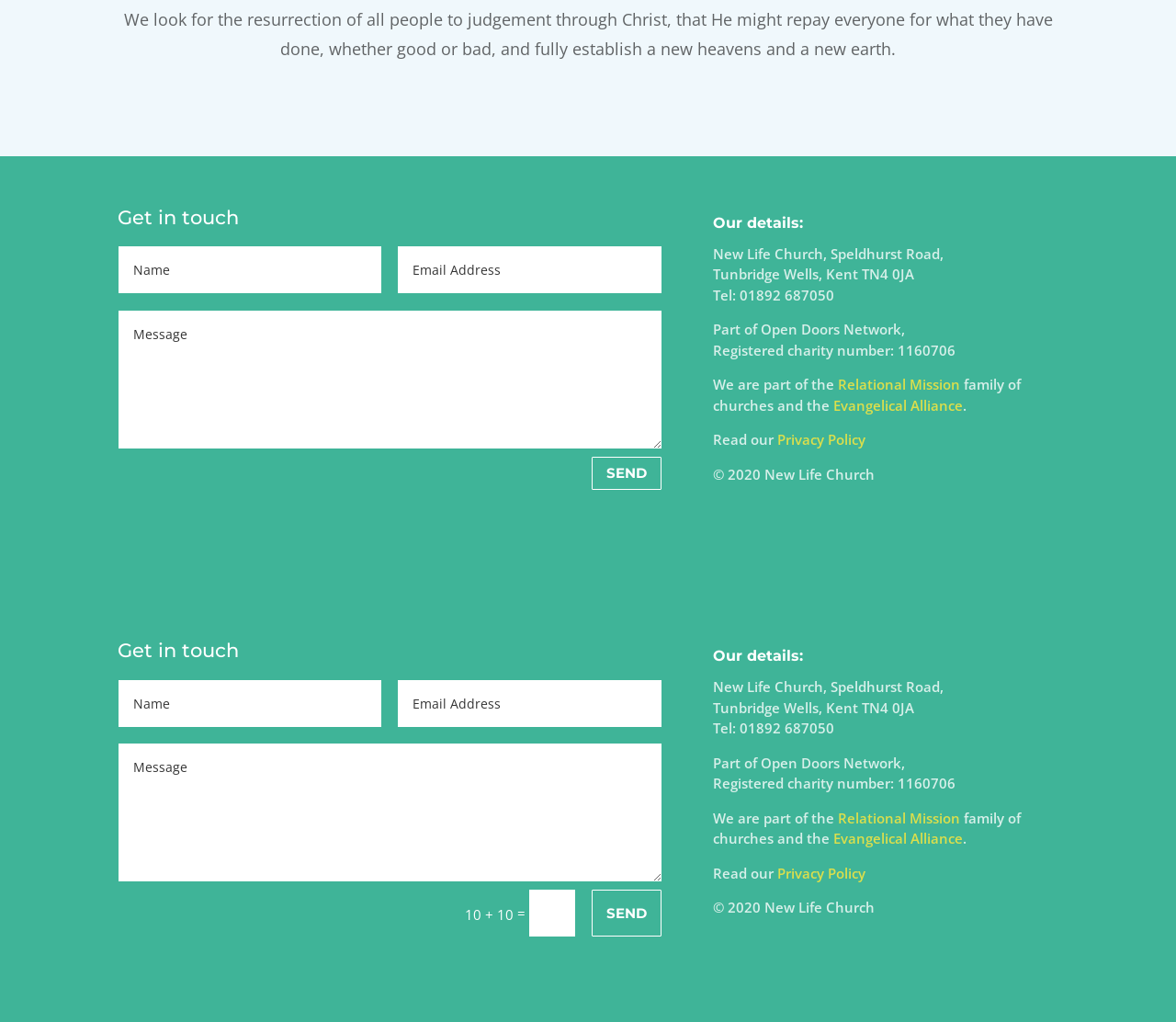Determine the coordinates of the bounding box for the clickable area needed to execute this instruction: "Click the SEND button".

[0.503, 0.447, 0.562, 0.48]